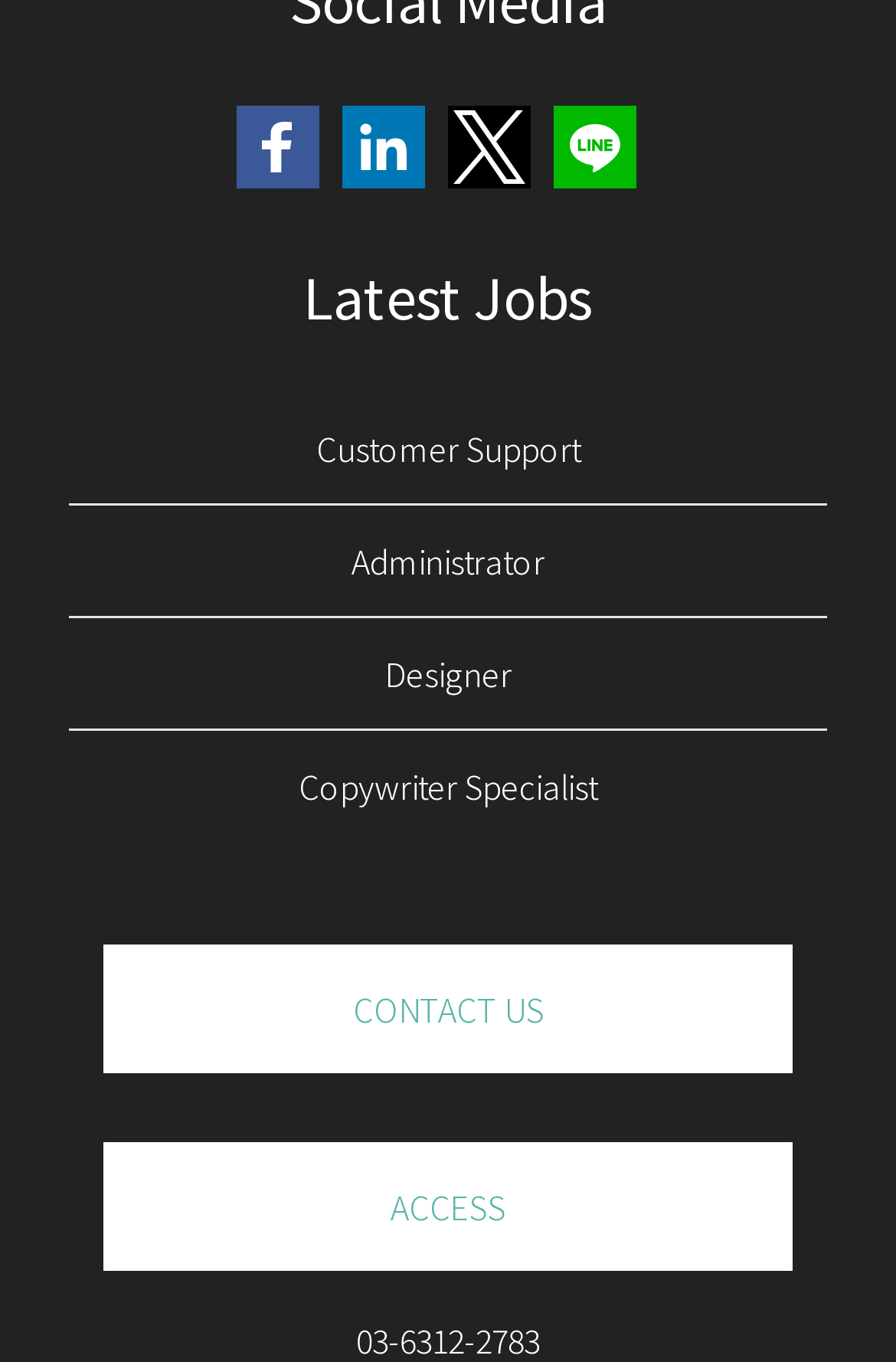Could you highlight the region that needs to be clicked to execute the instruction: "View latest jobs"?

[0.077, 0.189, 0.923, 0.246]